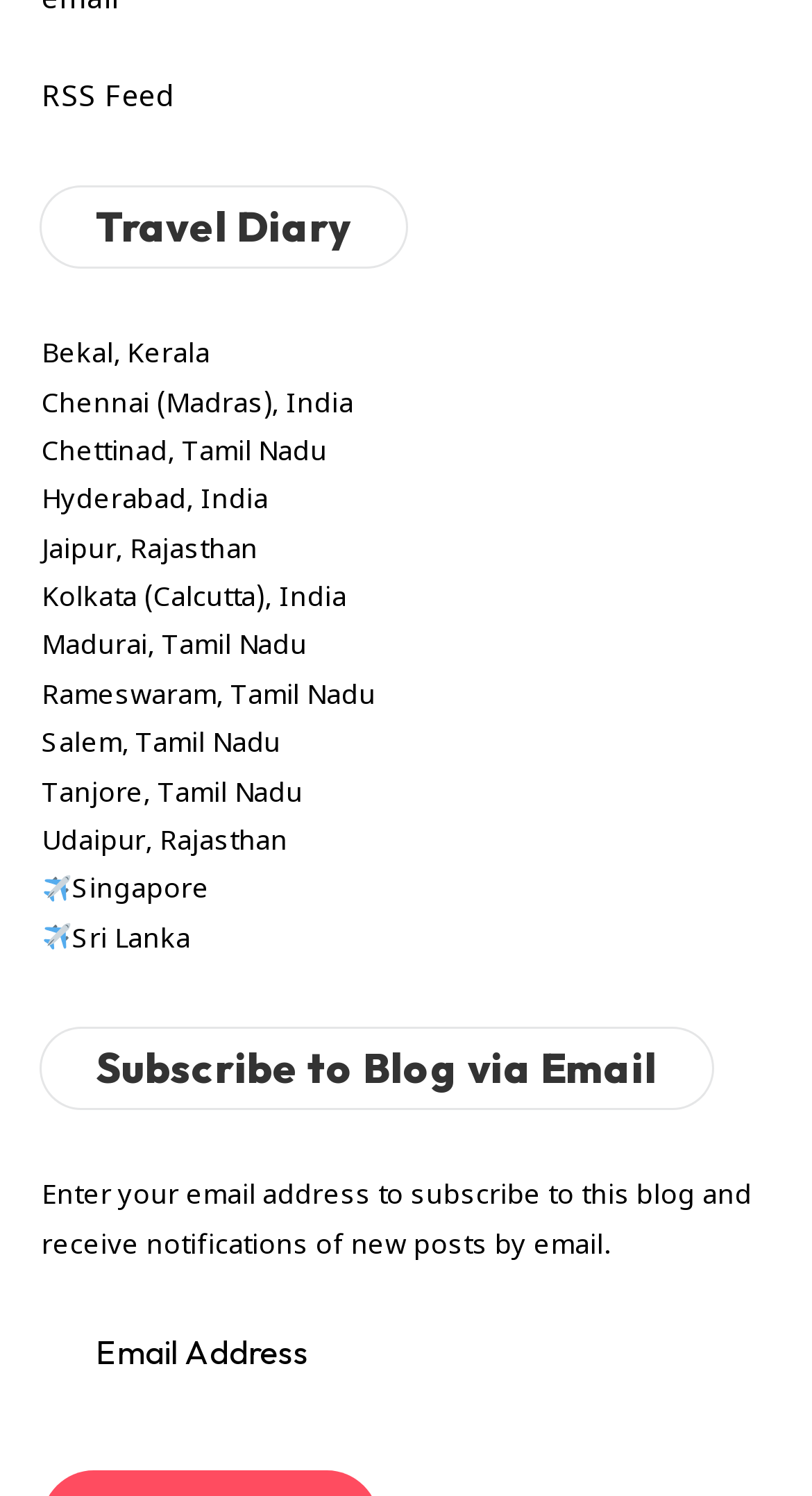Determine the bounding box coordinates of the target area to click to execute the following instruction: "Visit Sri Lanka."

[0.051, 0.618, 0.235, 0.64]